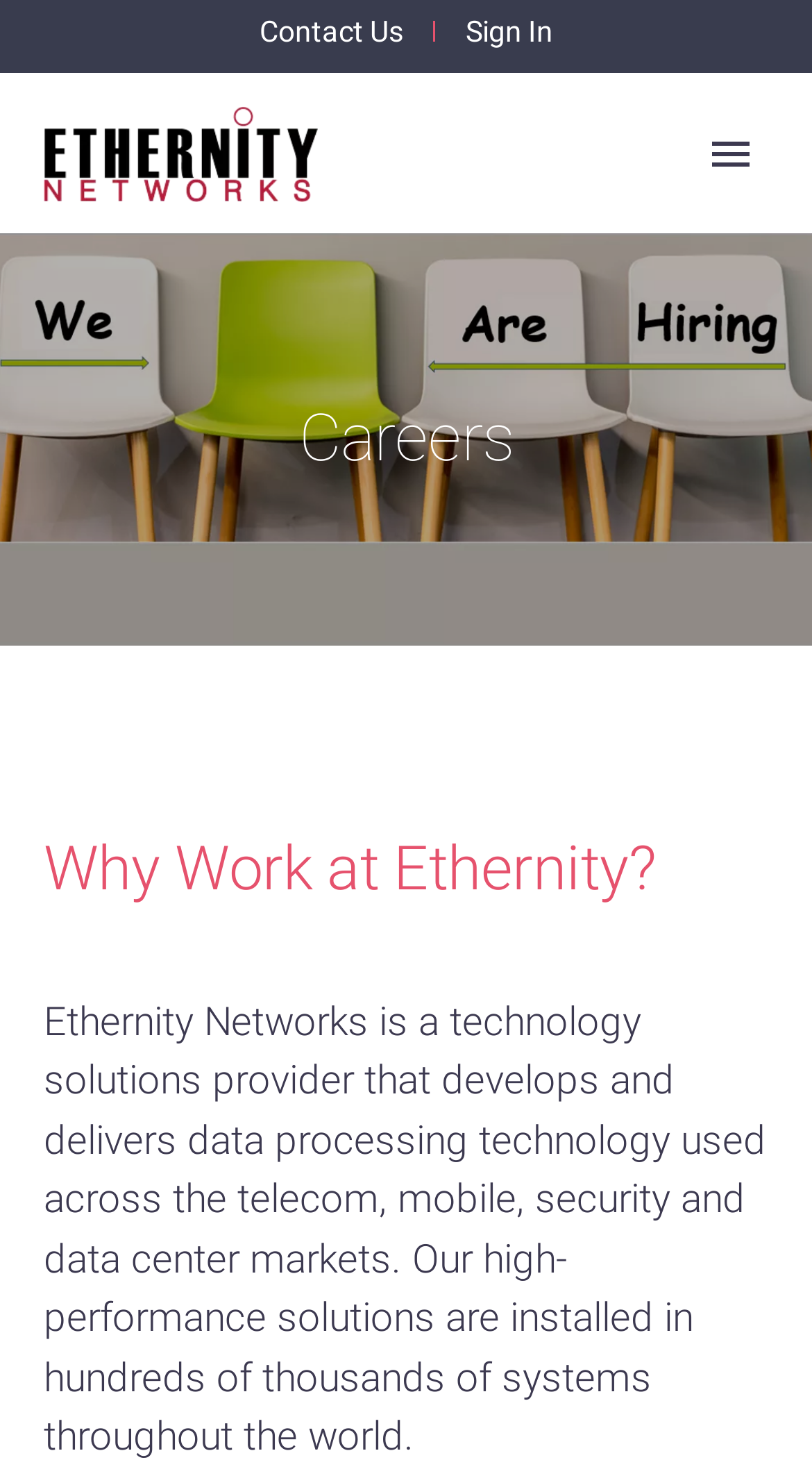Identify the bounding box coordinates of the clickable region to carry out the given instruction: "Click Contact Us".

[0.319, 0.0, 0.496, 0.043]